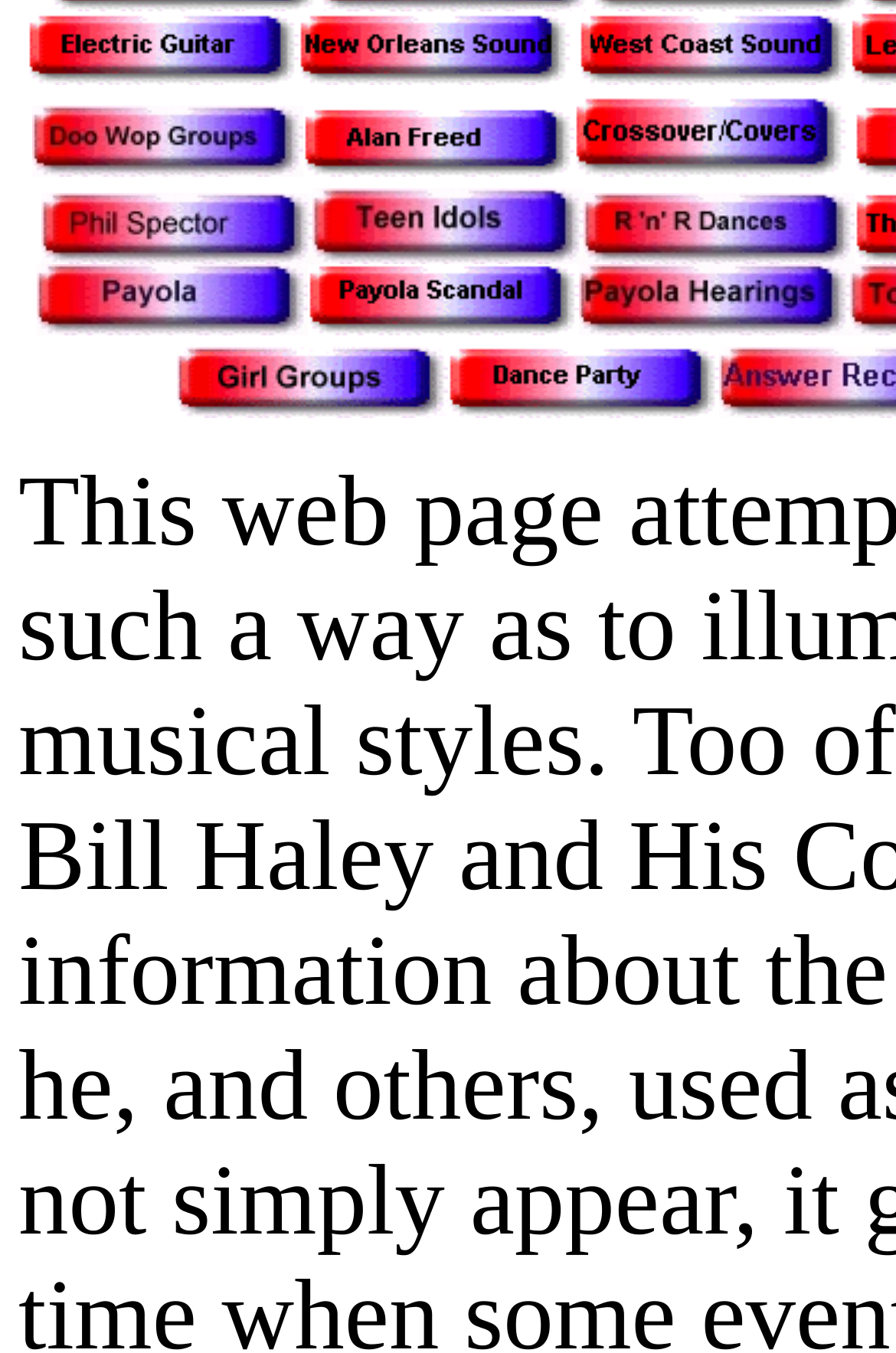Please provide the bounding box coordinates for the UI element as described: "alt="doo_wop_groups.jpg (5582 bytes)"". The coordinates must be four floats between 0 and 1, represented as [left, top, right, bottom].

[0.036, 0.055, 0.338, 0.084]